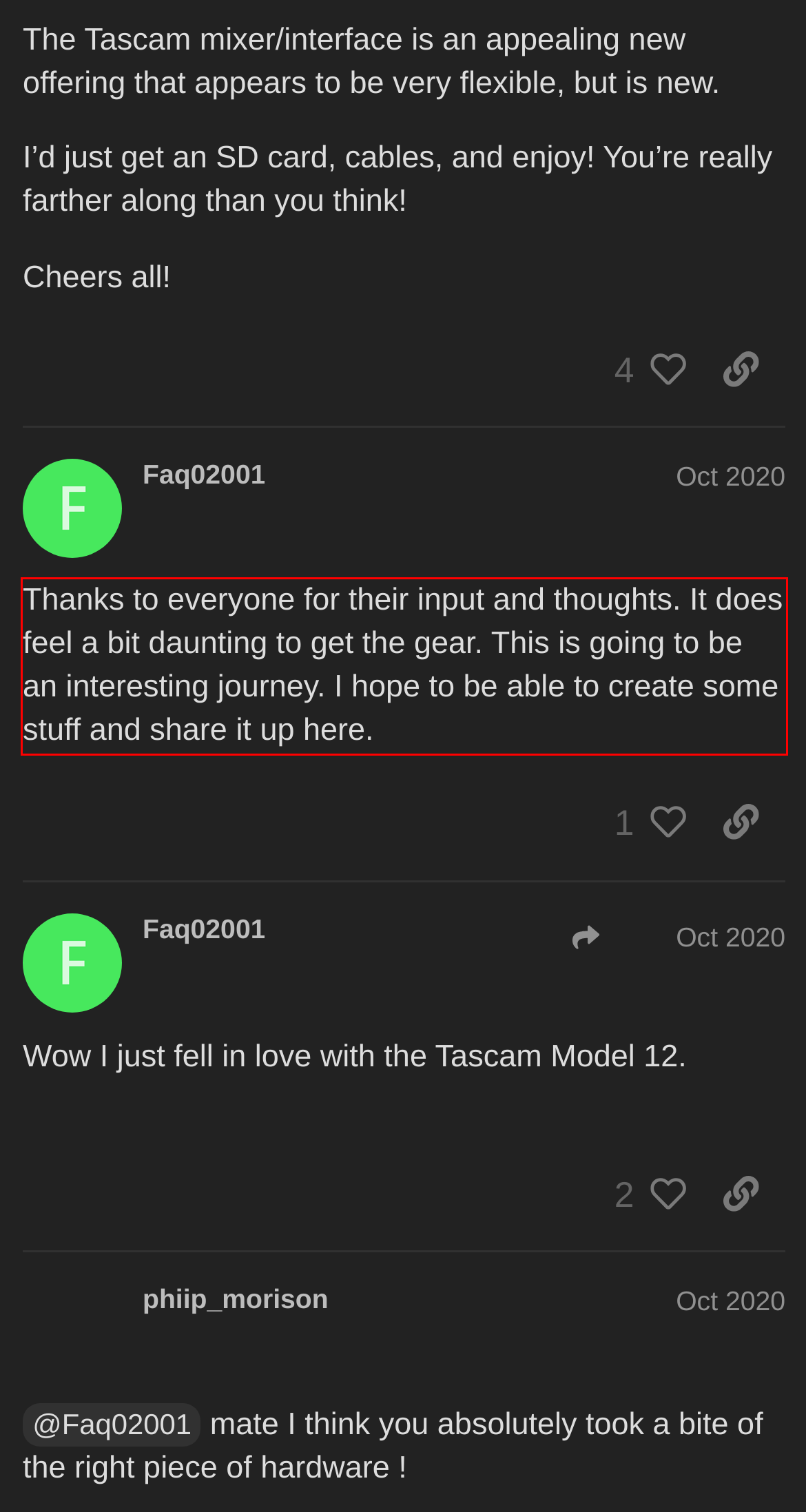Please look at the screenshot provided and find the red bounding box. Extract the text content contained within this bounding box.

Thanks to everyone for their input and thoughts. It does feel a bit daunting to get the gear. This is going to be an interesting journey. I hope to be able to create some stuff and share it up here.